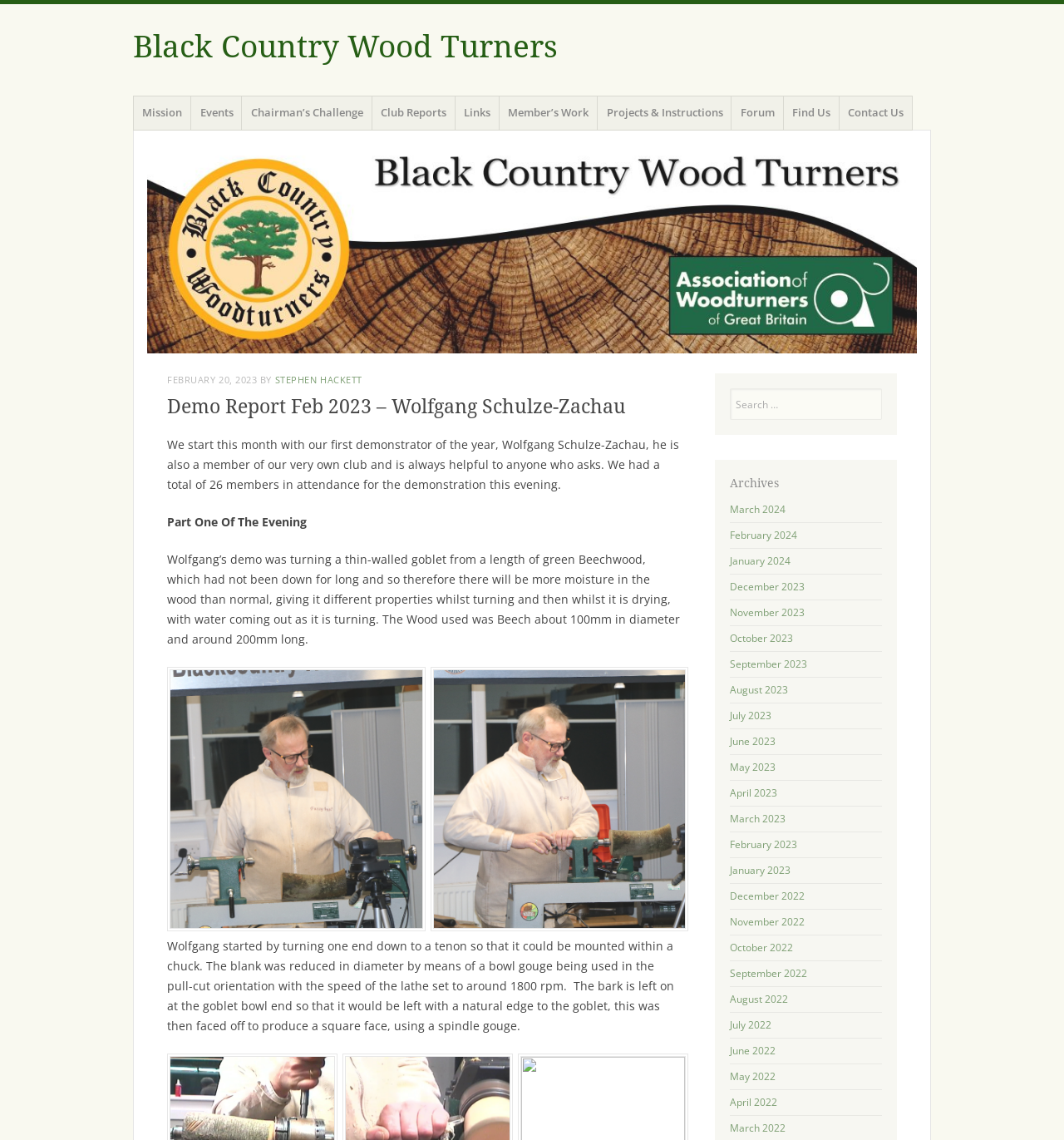Create a detailed narrative describing the layout and content of the webpage.

This webpage is about the Black Country Wood Turners club, specifically a demo report from February 2023 by Wolfgang Schulze-Zachau. At the top of the page, there is a heading with the club's name, followed by a menu with links to various sections of the website, including Mission, Events, Chairman's Challenge, and more.

Below the menu, there is a link to skip to the content, and then a heading that reads "Demo Report Feb 2023 – Wolfgang Schulze-Zachau". This is followed by a brief introduction to the demonstrator, Wolfgang Schulze-Zachau, who is a member of the club and is known for being helpful to others.

The main content of the page is divided into sections, with headings and paragraphs of text describing Wolfgang's demonstration. The first section describes the material he used, a length of green Beechwood, and how he turned it into a thin-walled goblet. There are also two figures, likely images, that illustrate the process.

The text continues to describe the steps Wolfgang took to create the goblet, including turning one end down to a tenon and reducing the diameter of the blank using a bowl gouge. The bark is left on at the goblet bowl end to create a natural edge.

To the right of the main content, there is a search box and a heading that reads "Archives", followed by a list of links to previous months, dating back to March 2022.